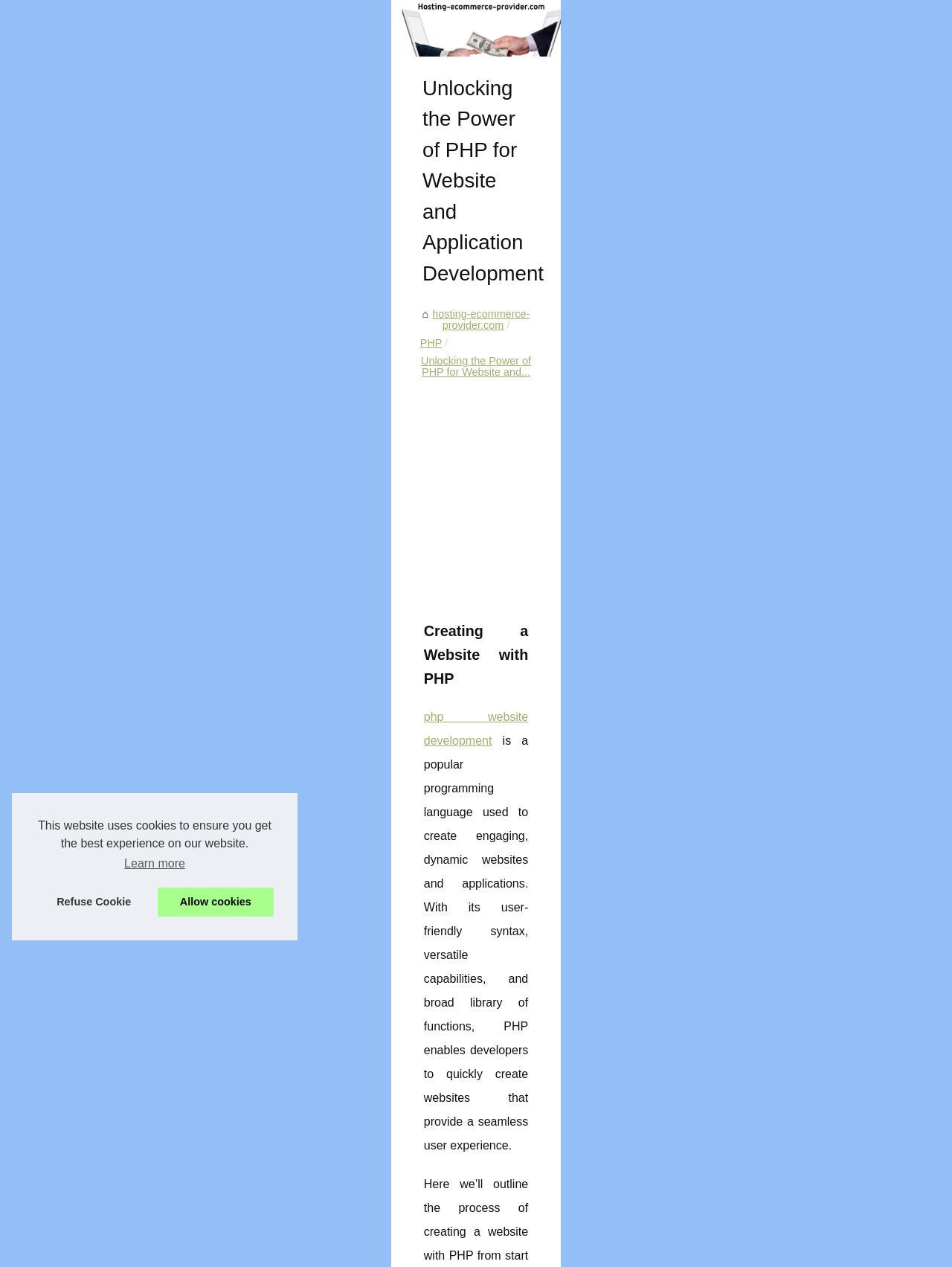Describe in detail what you see on the webpage.

This webpage is focused on "Unlocking the Power of PHP for Website and Application Development". At the top, there is a cookie consent dialog with three buttons: "learn more about cookies", "deny cookies", and "allow cookies". Below the dialog, there is a heading with the same title as the webpage.

On the left side, there are several links, including "hosting-ecommerce-provider.com", "PHP", and "Unlocking the Power of PHP for Website and...". There is also an iframe advertisement above these links.

The main content of the webpage is divided into sections, each with a heading. The sections are "Creating a Website with PHP", "Setting up the Environment", "Defining the Functionality", "Designing the User Interface", and "Coding the Website". Each section has a brief description of the topic.

On the right side, there are several links and headings, including "hosting-ecommerce-provider.com", "PHP", "Web Development", and several other links to related topics. There is also another iframe advertisement on the right side.

At the top right corner, there is an image and a link to "hosting-ecommerce-provider.com".